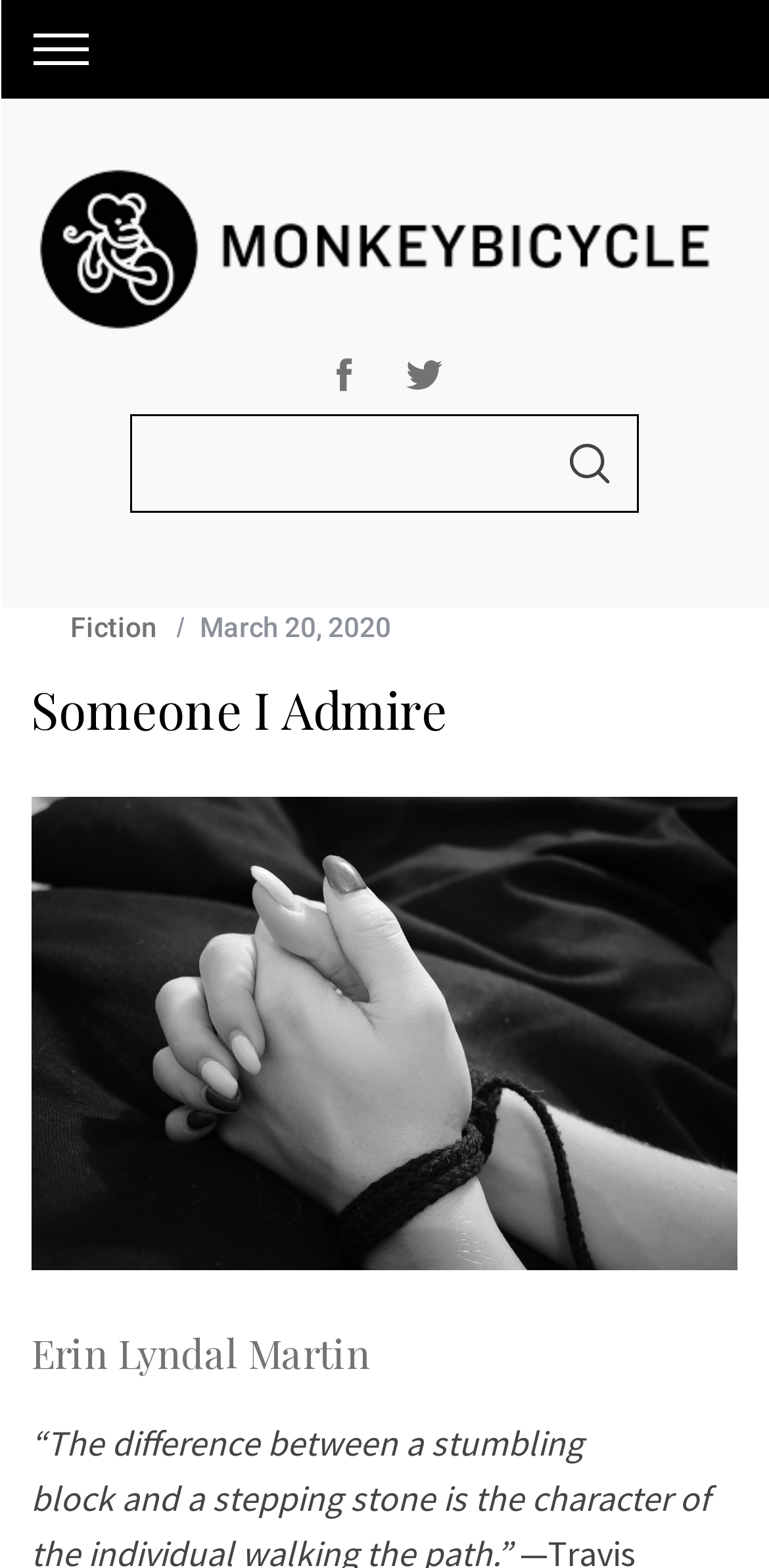What is the category of the content on the webpage?
Carefully analyze the image and provide a detailed answer to the question.

The answer can be found by looking at the link element inside the HeaderAsNonLandmark element, which contains the text 'Fiction'. This suggests that the category of the content on the webpage is Fiction.